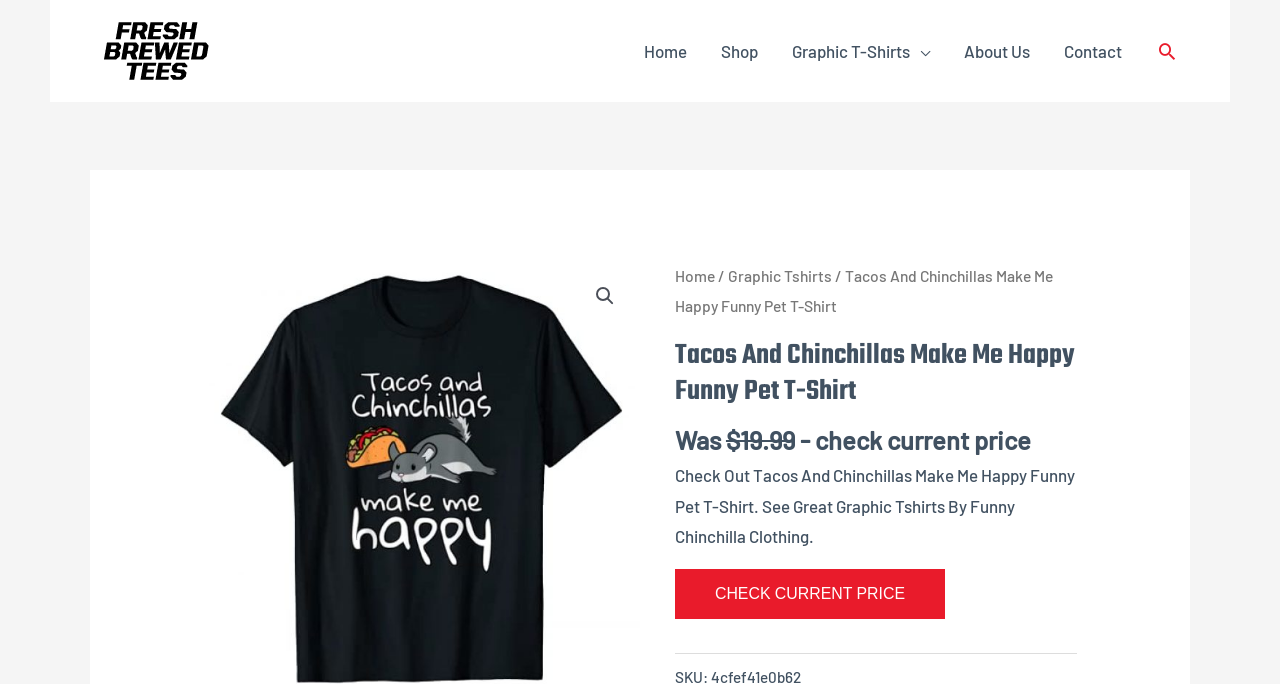What is the current price of the T-Shirt?
Look at the screenshot and respond with a single word or phrase.

Check current price